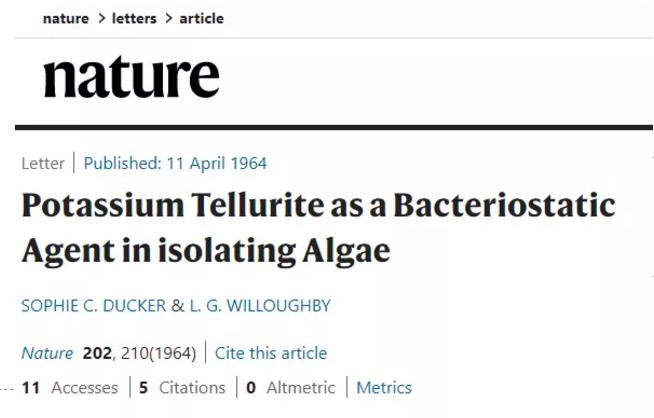Describe the image with as much detail as possible.

The image depicts the publication header from the scientific journal *Nature*, specifically an article titled "Potassium Tellurite as a Bacteriostatic Agent in isolating Algae." Authored by Sophie C. Ducker and L. G. Willoughby, this letter was published on April 11, 1964. The journal's name is prominently displayed at the top, and the citation details, including the issue number (202) and the year (1964), are included beneath the title. The layout is clean and professional, characteristic of academic publications, emphasizing the significance of the research on the use of potassium tellurite in isolating algae.